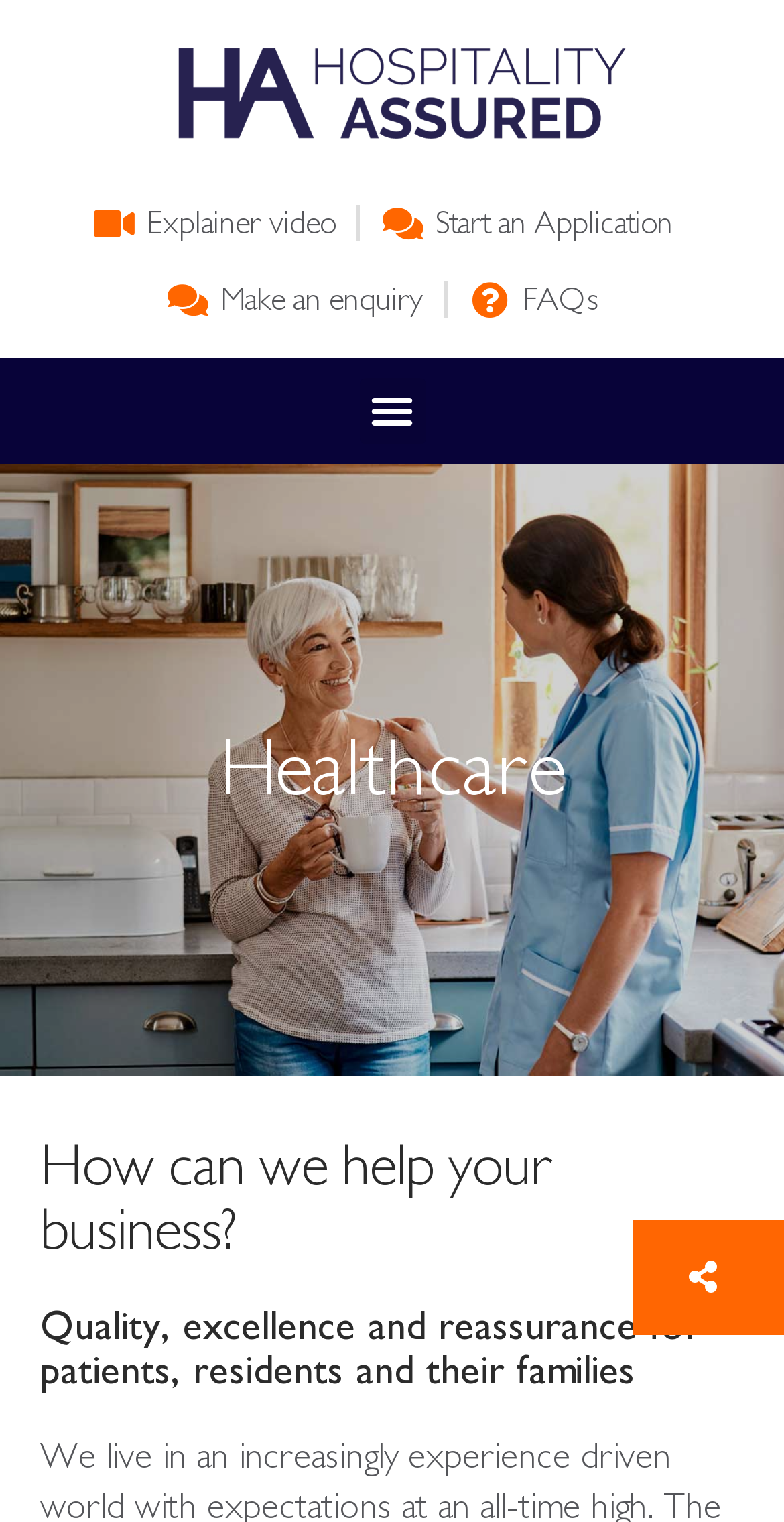What is the main theme of the webpage's content?
Please provide a comprehensive and detailed answer to the question.

The heading 'Healthcare' is displayed on the webpage, and the links and content provided are related to improving customer service in healthcare organizations, indicating that the main theme of the webpage's content is healthcare.